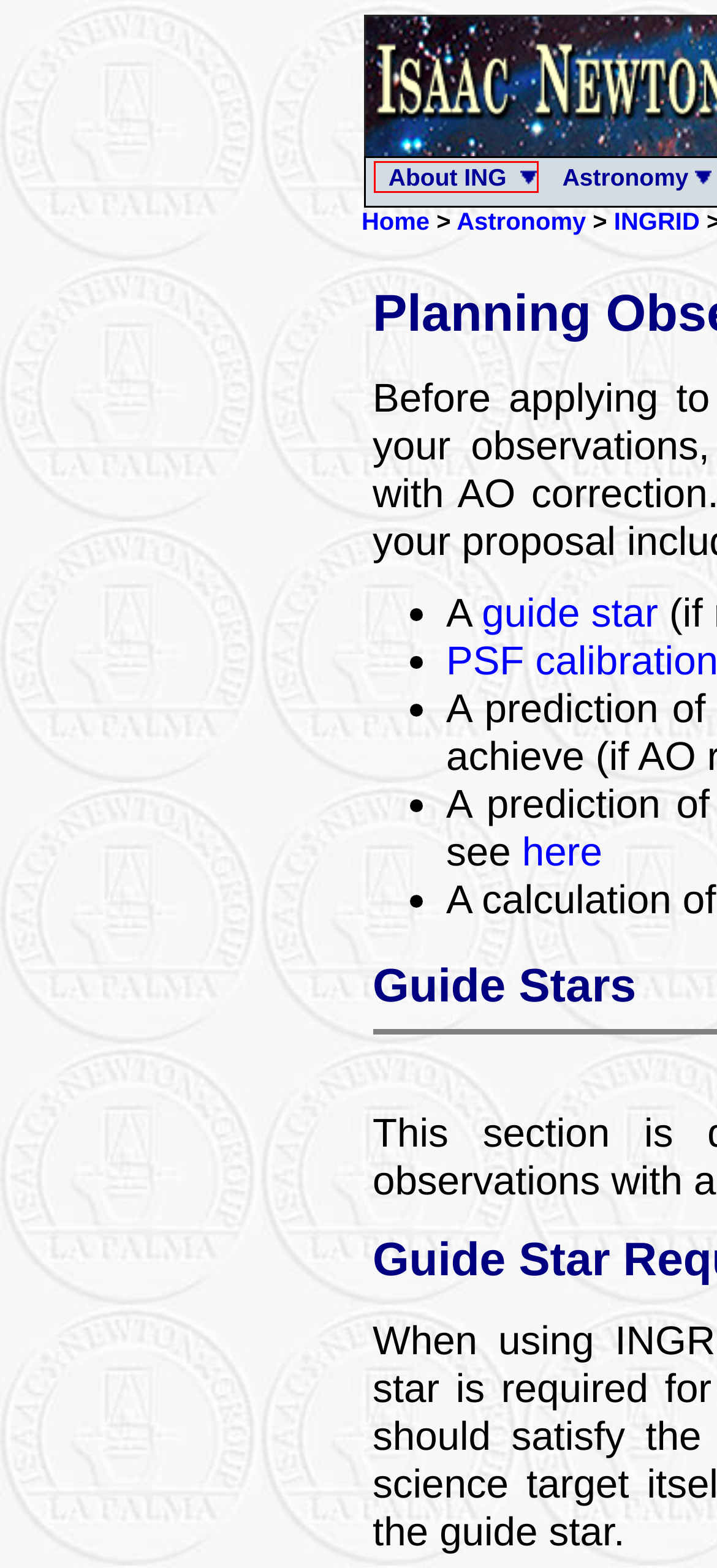Review the webpage screenshot provided, noting the red bounding box around a UI element. Choose the description that best matches the new webpage after clicking the element within the bounding box. The following are the options:
A. Exposure Time Calculator
B. Search Home
C. Isaac Newton Group of Telescopes
D. Performance
E. AO PSF Pair Finder
F. INGRID
G. Public Information
H. About ING

H